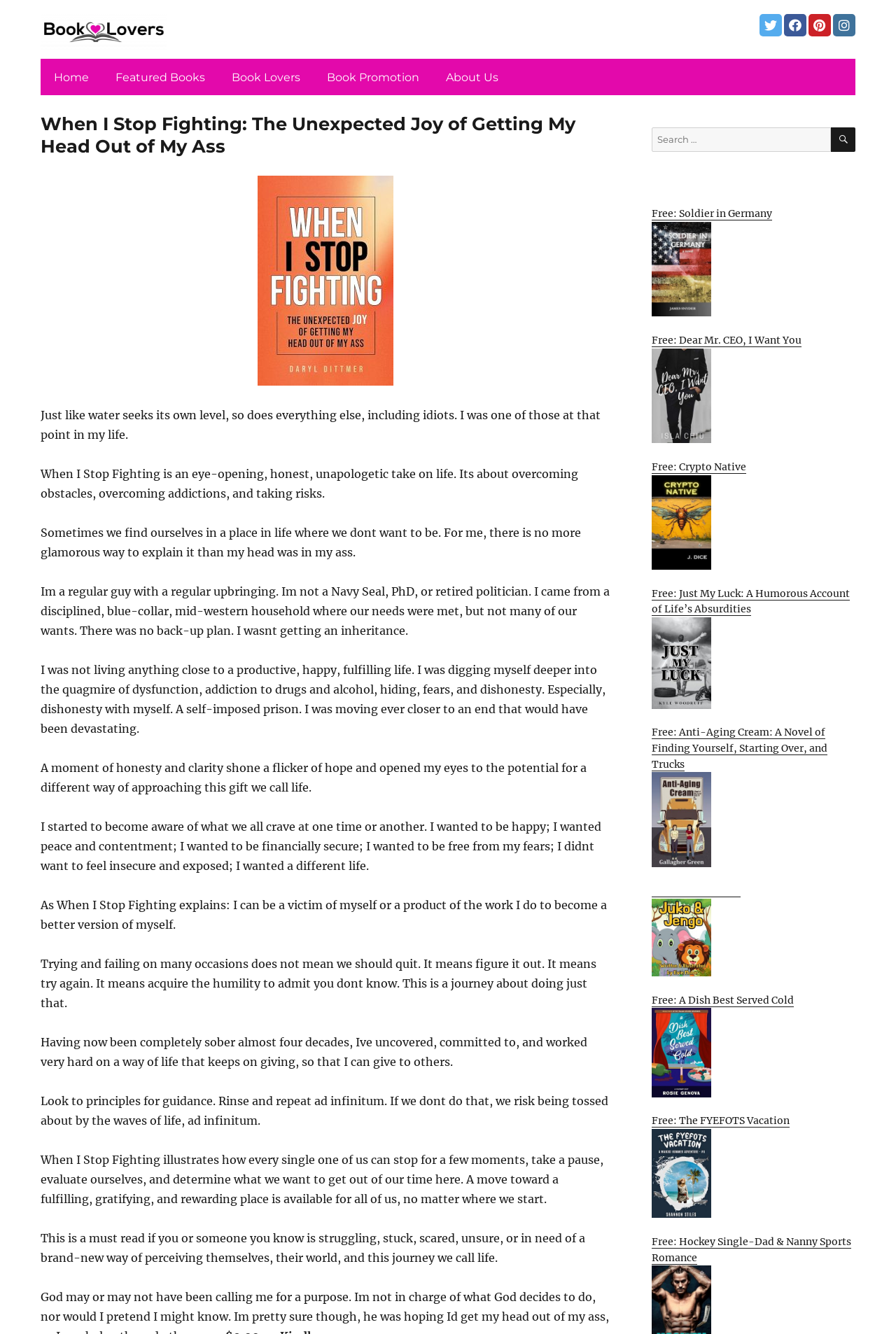Specify the bounding box coordinates of the element's region that should be clicked to achieve the following instruction: "Read more about 'When I Stop Fighting' book". The bounding box coordinates consist of four float numbers between 0 and 1, in the format [left, top, right, bottom].

[0.045, 0.085, 0.682, 0.117]